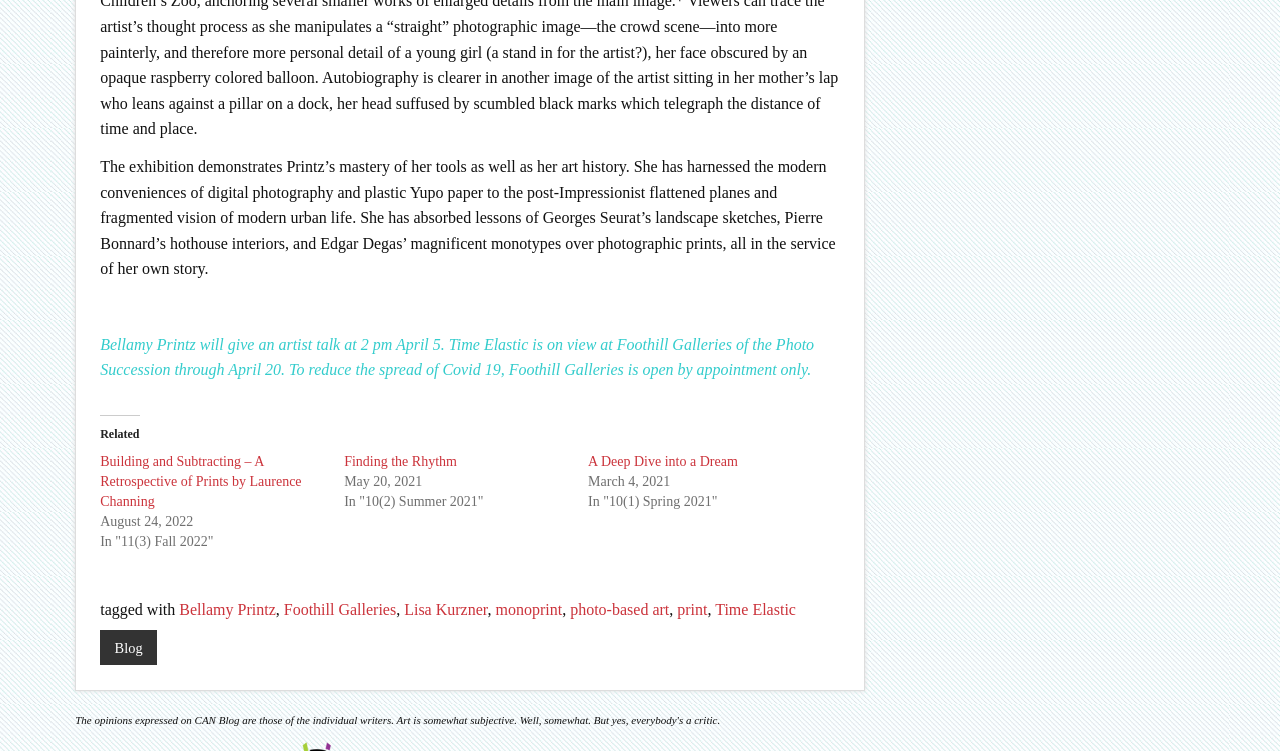Identify the bounding box coordinates for the region of the element that should be clicked to carry out the instruction: "View the Gallery". The bounding box coordinates should be four float numbers between 0 and 1, i.e., [left, top, right, bottom].

None